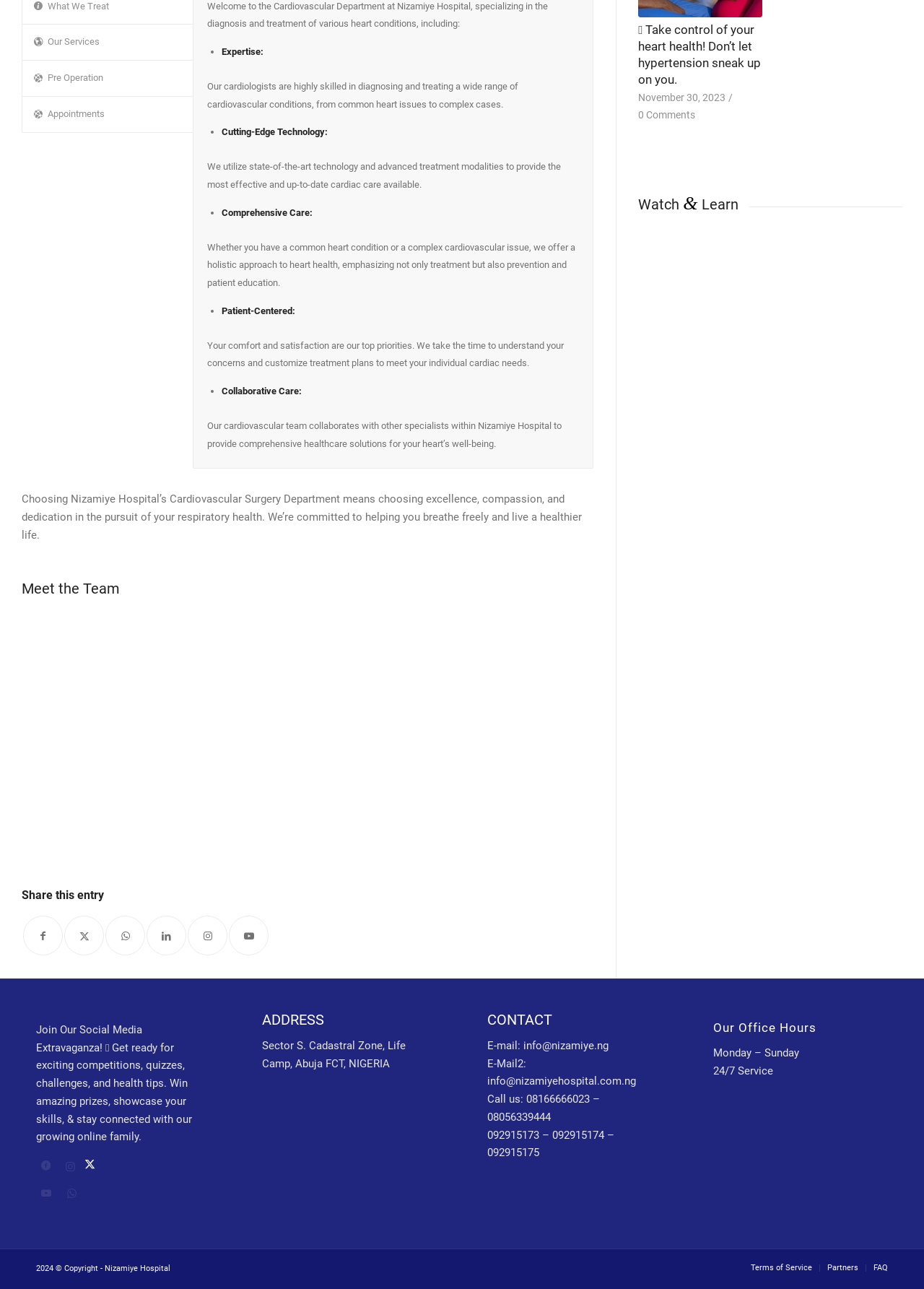Locate the bounding box of the UI element defined by this description: "Appointments". The coordinates should be given as four float numbers between 0 and 1, formatted as [left, top, right, bottom].

[0.023, 0.074, 0.209, 0.103]